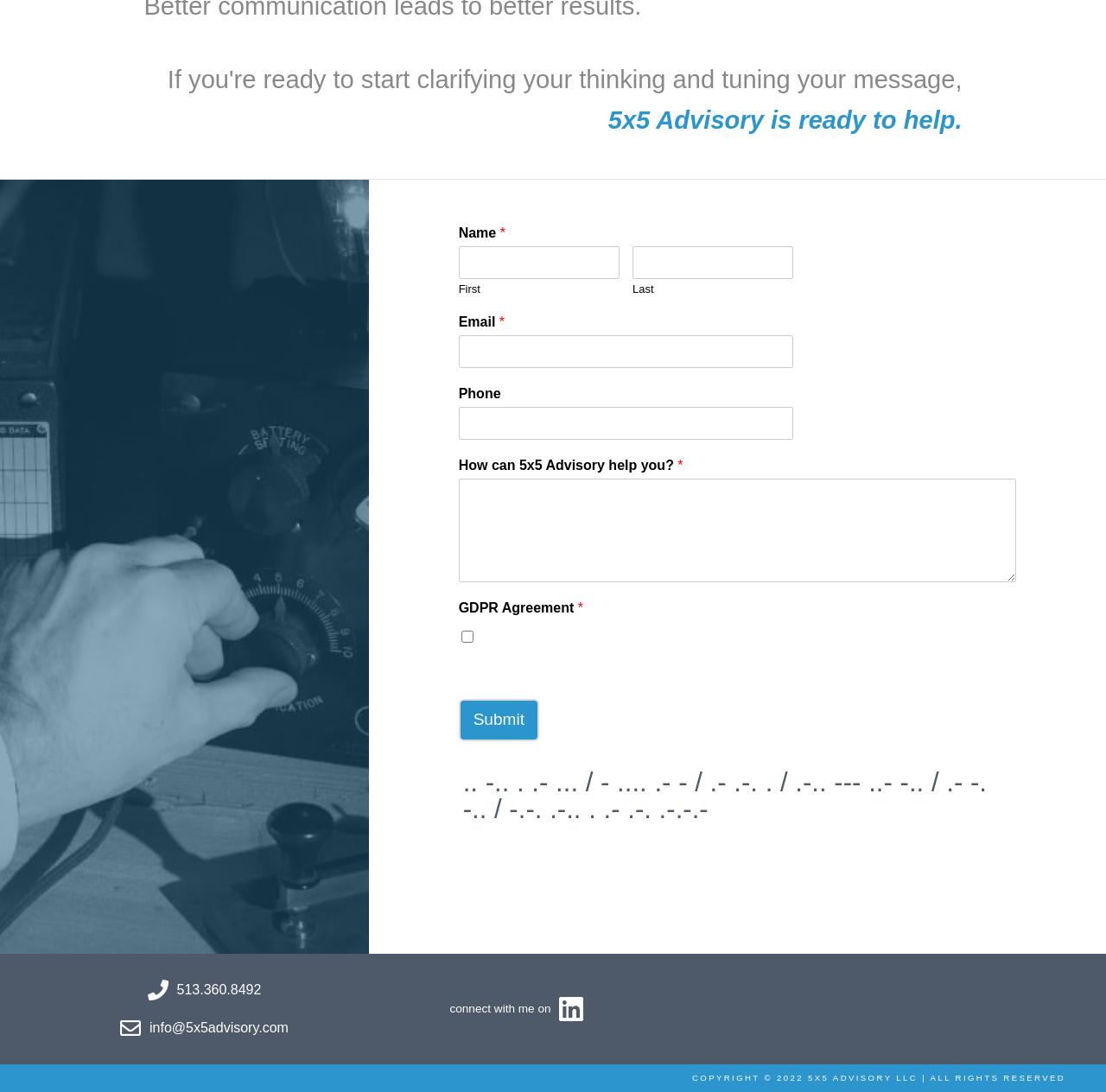Please identify the bounding box coordinates of the element on the webpage that should be clicked to follow this instruction: "Call the phone number". The bounding box coordinates should be given as four float numbers between 0 and 1, formatted as [left, top, right, bottom].

[0.091, 0.889, 0.278, 0.924]